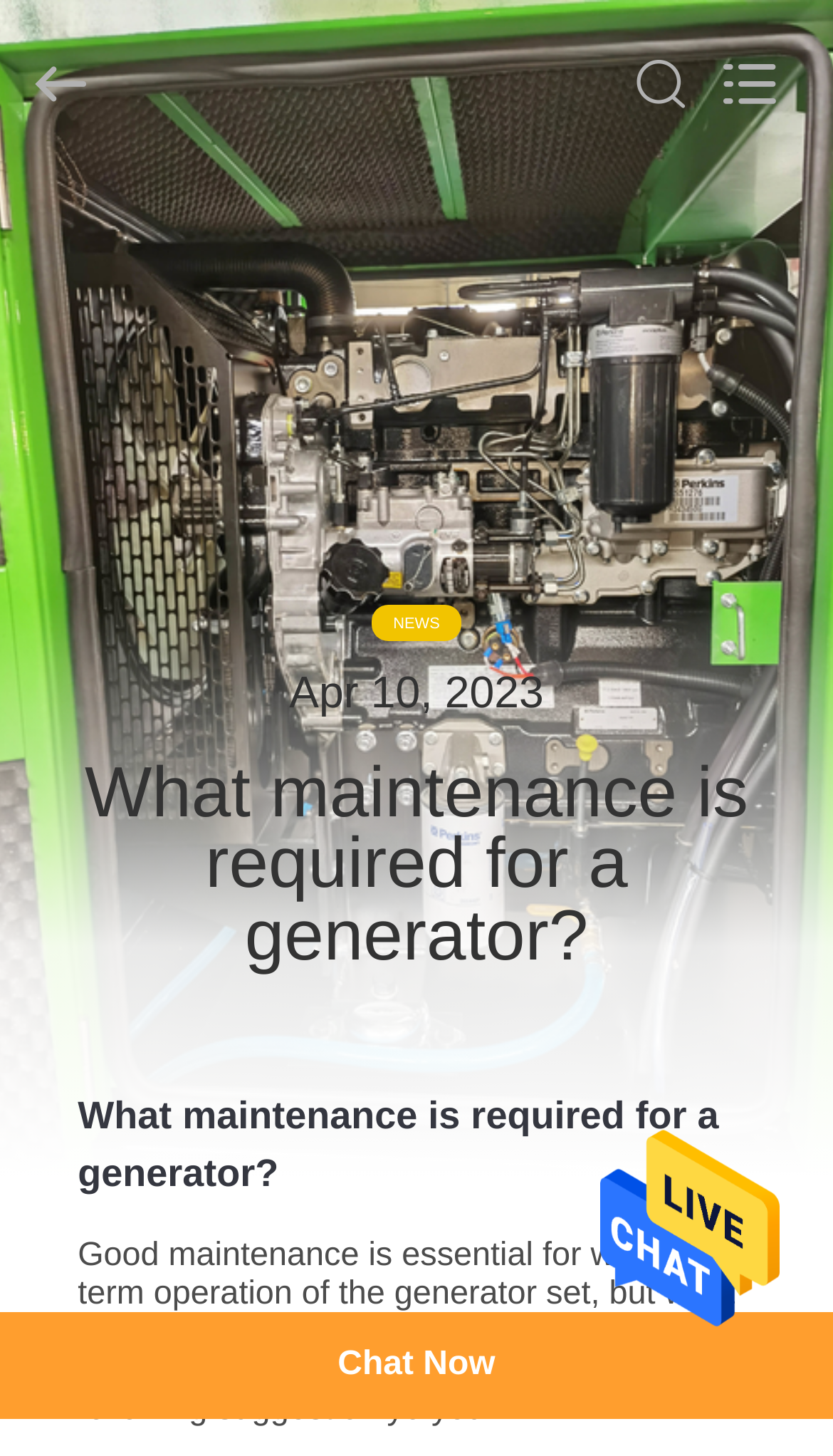Please predict the bounding box coordinates of the element's region where a click is necessary to complete the following instruction: "Chat with us". The coordinates should be represented by four float numbers between 0 and 1, i.e., [left, top, right, bottom].

[0.0, 0.901, 1.0, 0.975]